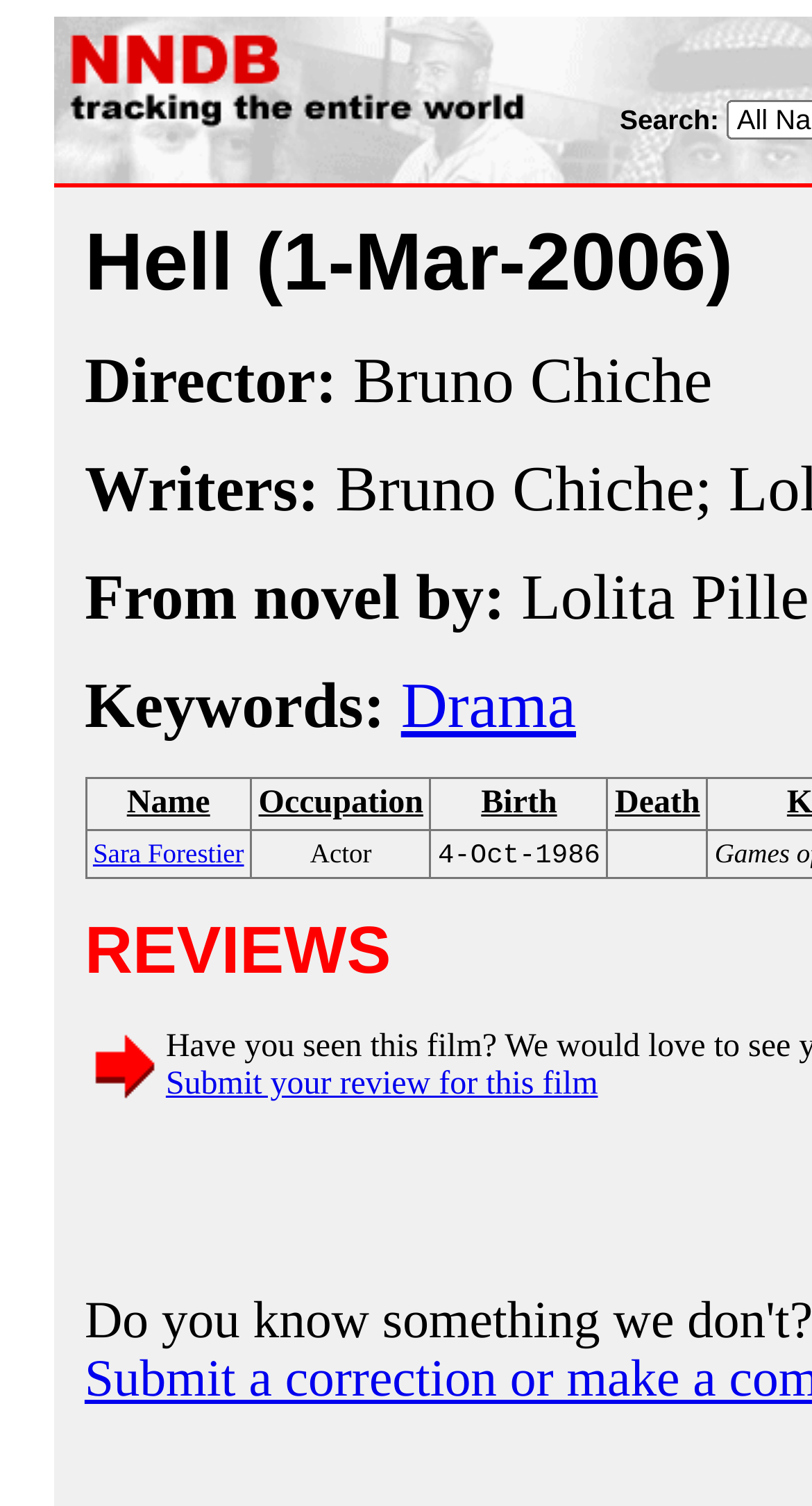Refer to the image and offer a detailed explanation in response to the question: How many columns are there in the table?

I counted the number of column headers, which are 'Name', 'Occupation', 'Birth', and 'Death', so there are 4 columns in the table.